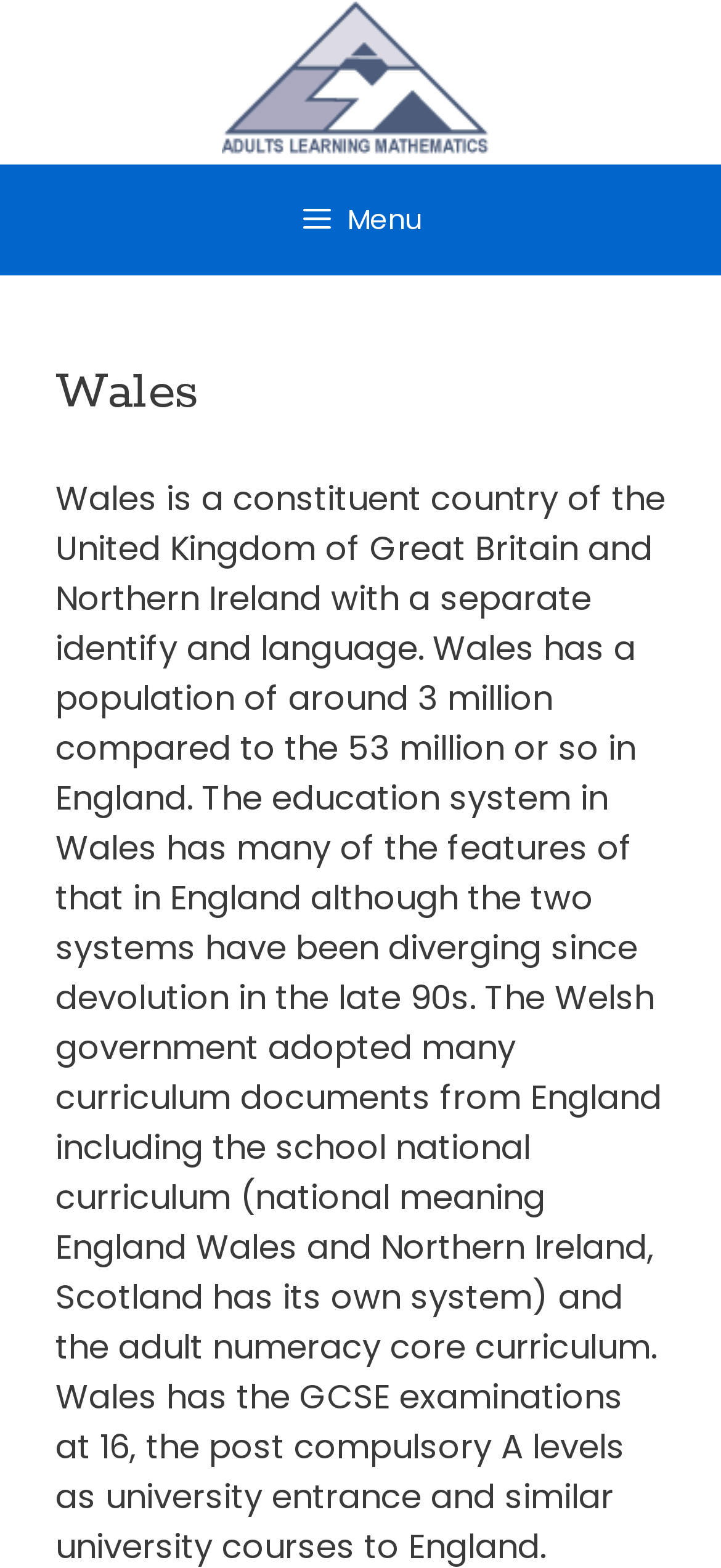Calculate the bounding box coordinates for the UI element based on the following description: "Menu". Ensure the coordinates are four float numbers between 0 and 1, i.e., [left, top, right, bottom].

[0.0, 0.105, 1.0, 0.176]